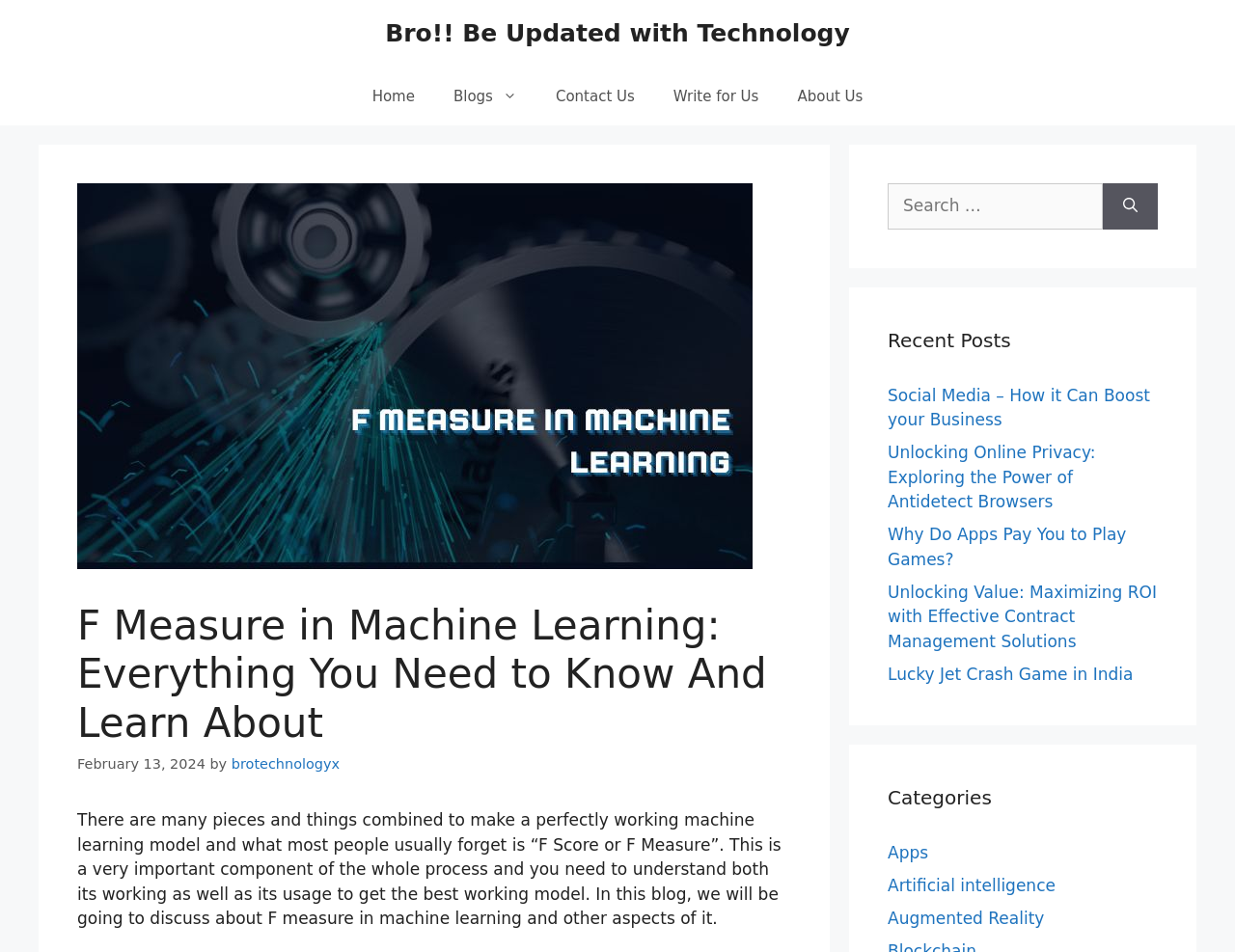What is the category of the blog post 'Unlocking Online Privacy: Exploring the Power of Antidetect Browsers'?
Answer briefly with a single word or phrase based on the image.

Artificial intelligence